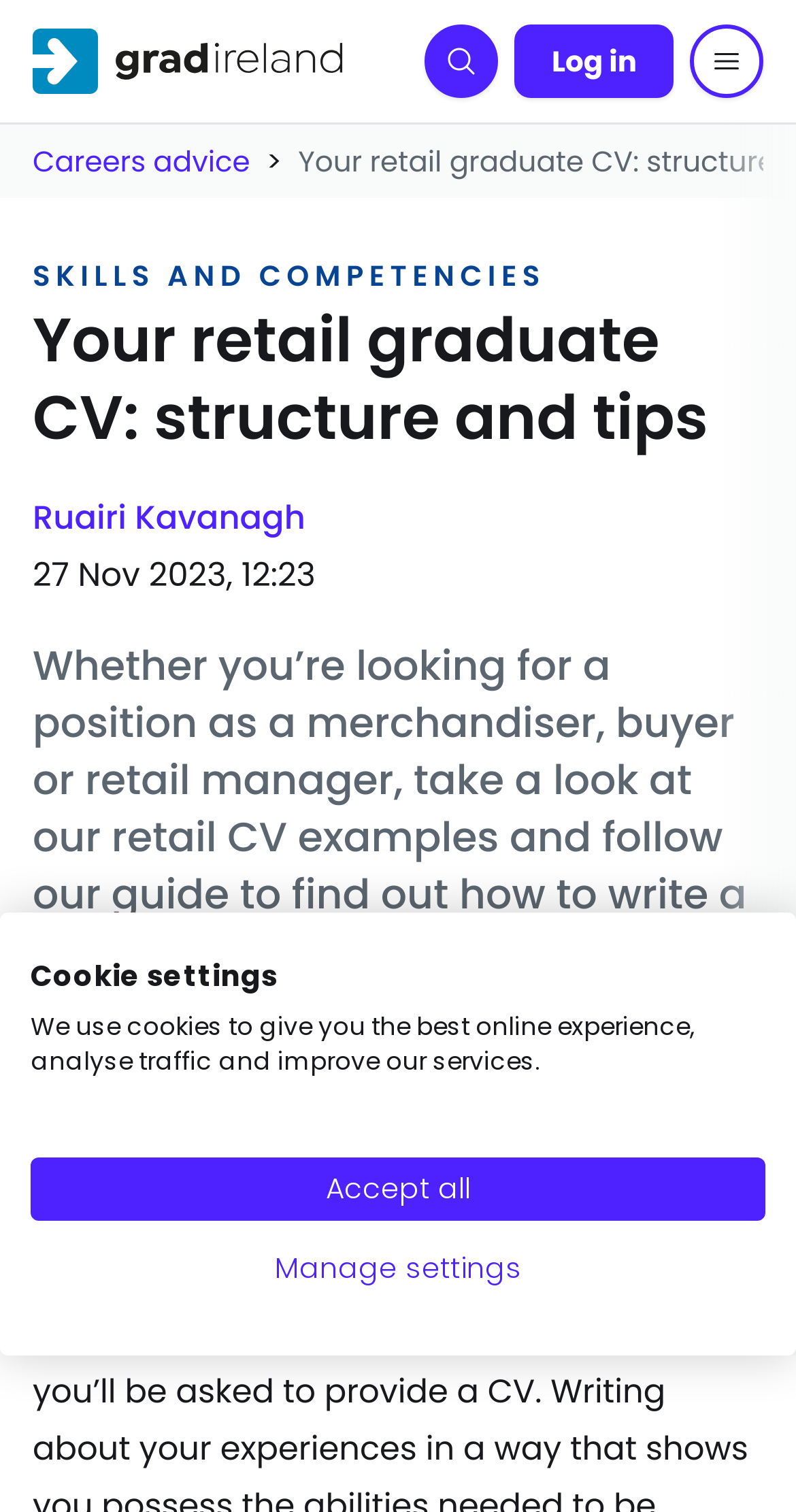Please identify the bounding box coordinates of the region to click in order to complete the given instruction: "Log in to your account". The coordinates should be four float numbers between 0 and 1, i.e., [left, top, right, bottom].

[0.647, 0.016, 0.846, 0.065]